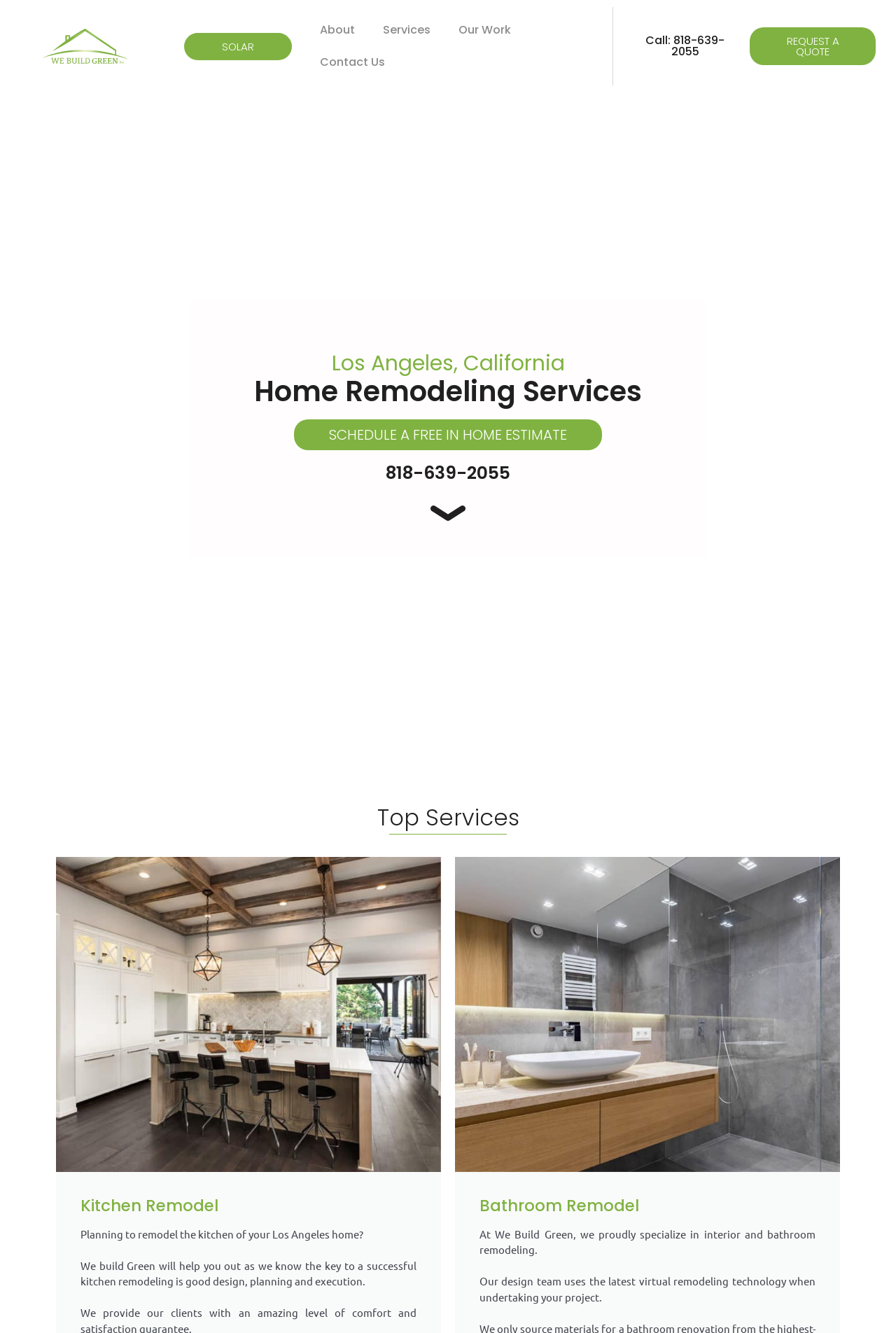Find the bounding box coordinates for the HTML element specified by: "Services".

[0.412, 0.011, 0.496, 0.035]